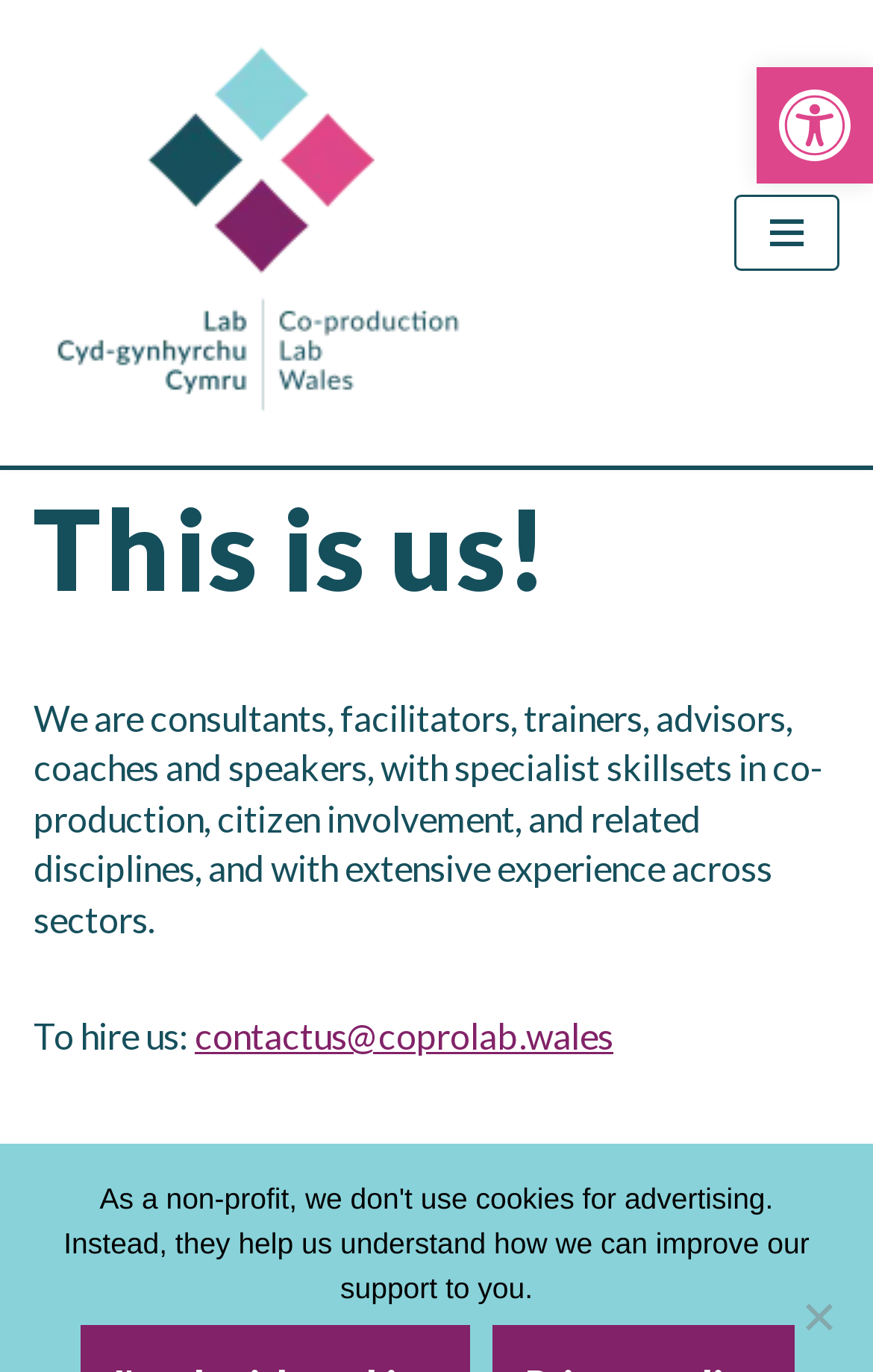Is the navigation menu expanded?
Look at the screenshot and give a one-word or phrase answer.

No